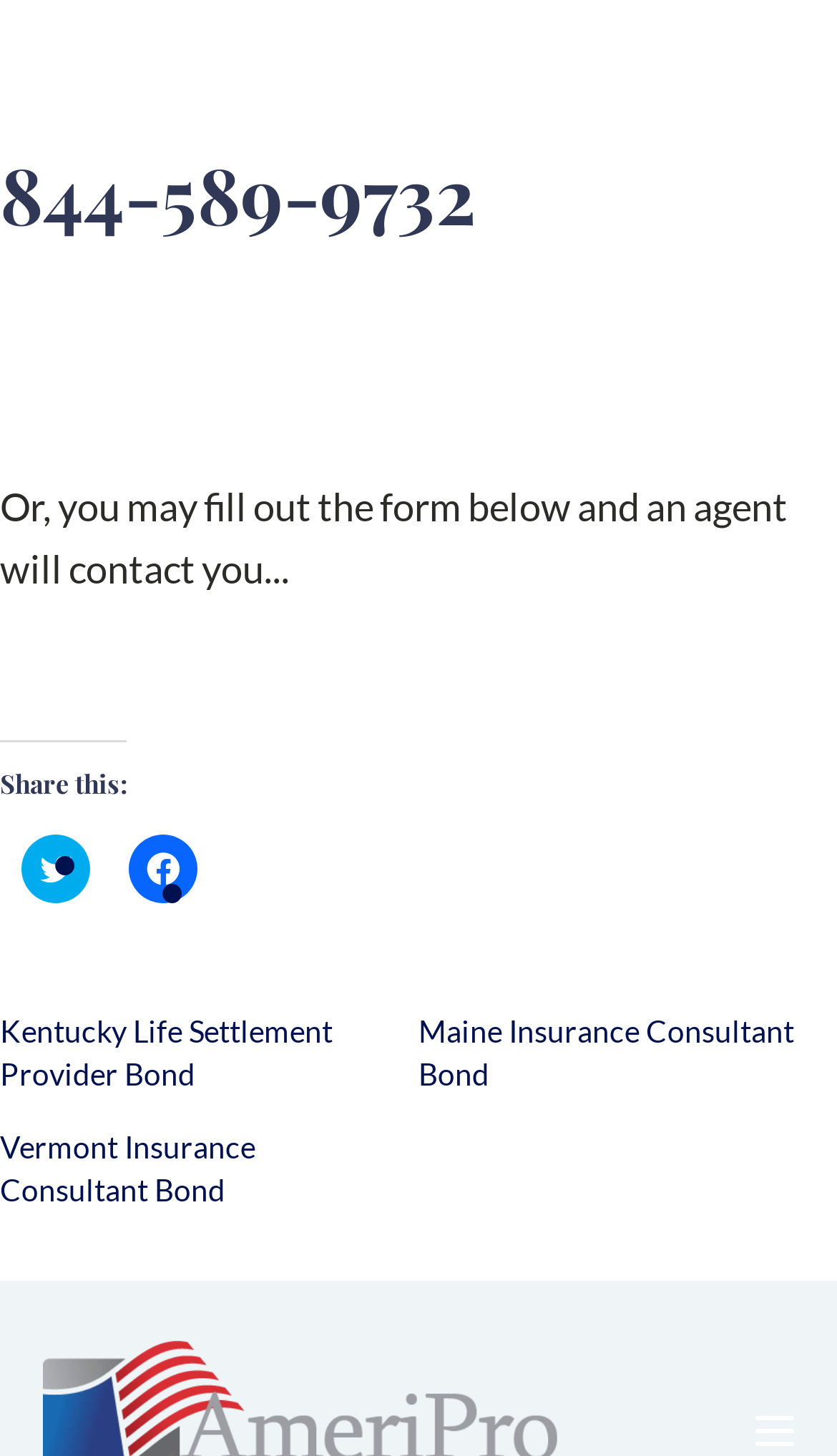What is the phone number displayed on the webpage?
Based on the image content, provide your answer in one word or a short phrase.

844-589-9732